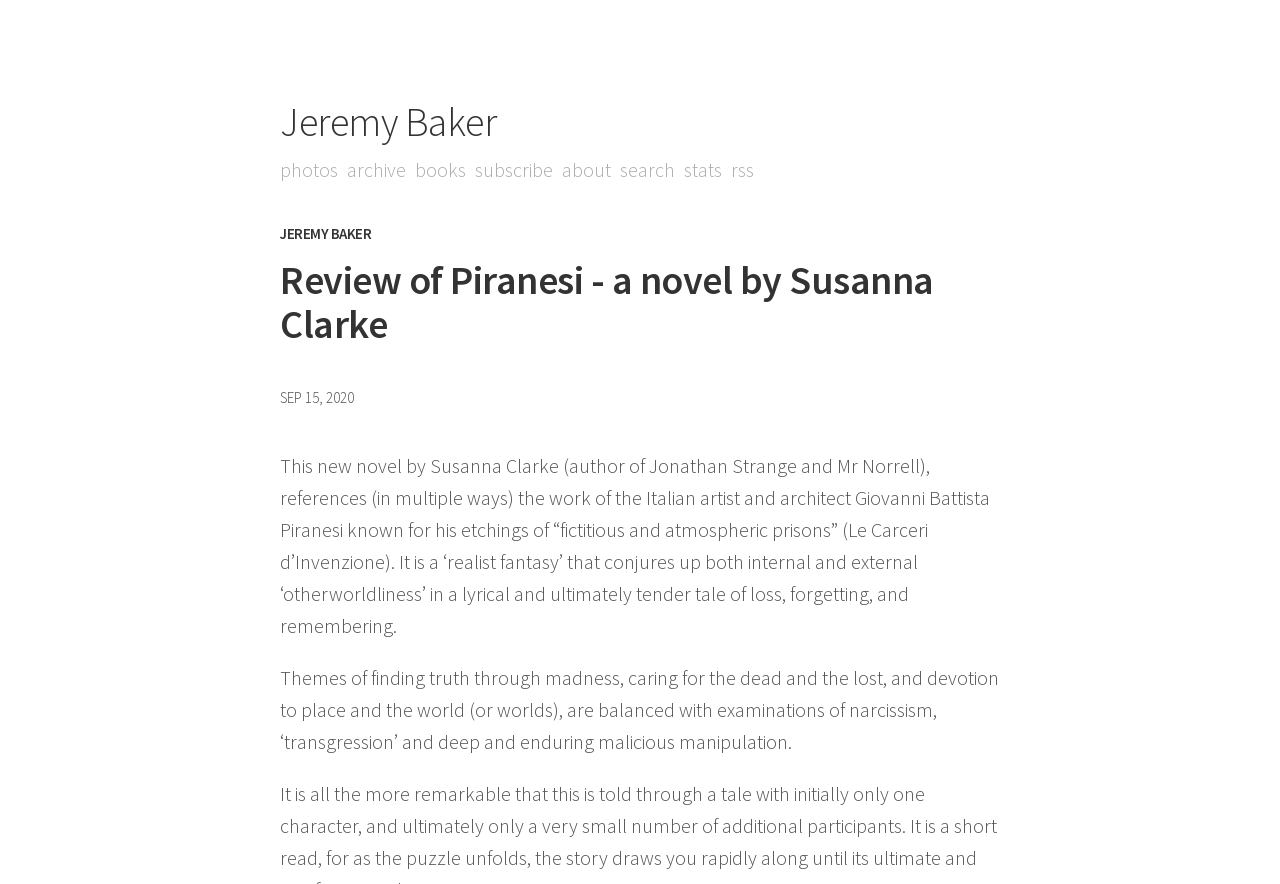Locate the bounding box coordinates of the area that needs to be clicked to fulfill the following instruction: "visit Jeremy Baker's homepage". The coordinates should be in the format of four float numbers between 0 and 1, namely [left, top, right, bottom].

[0.219, 0.11, 0.388, 0.166]